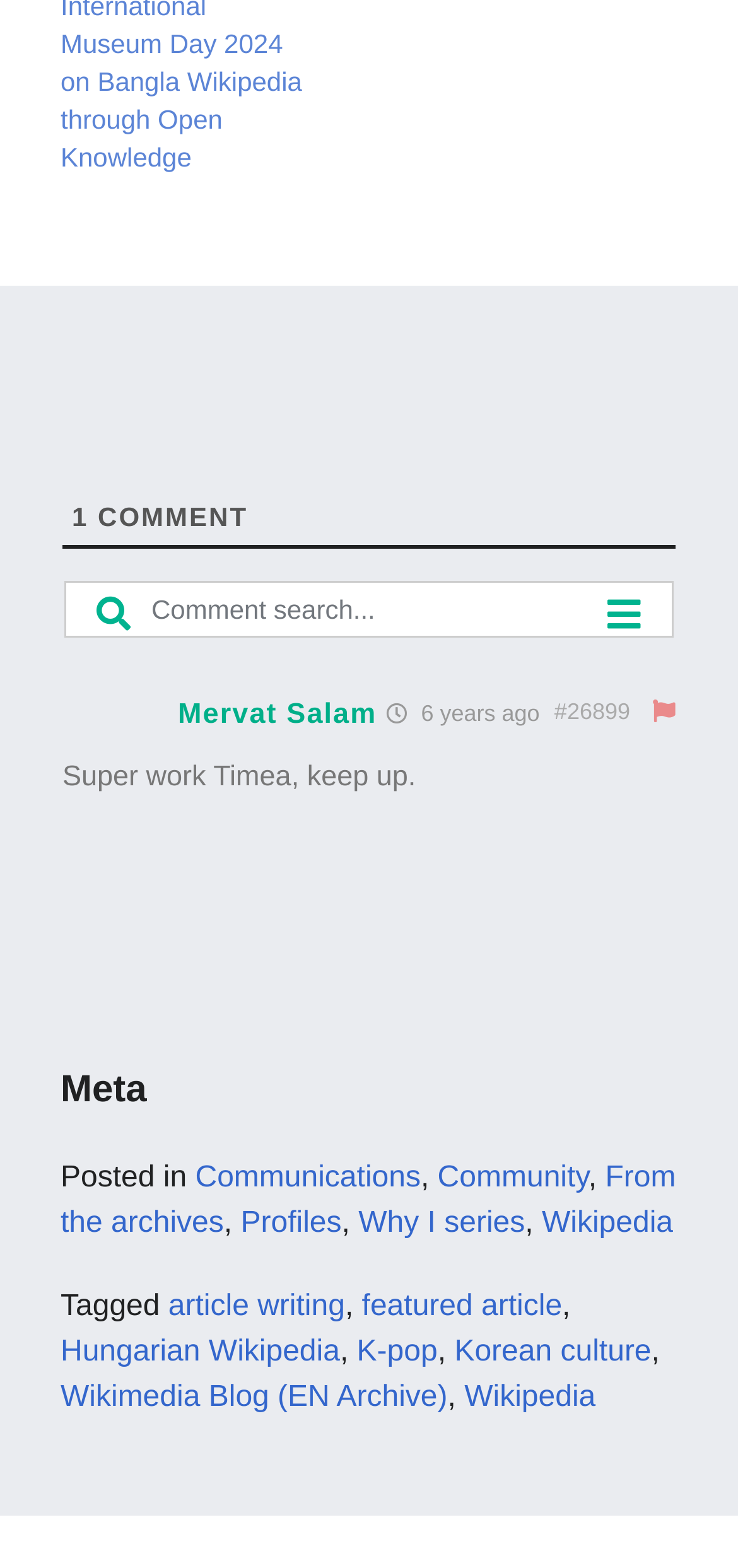Determine the bounding box coordinates of the target area to click to execute the following instruction: "read the article."

[0.082, 0.677, 0.918, 0.713]